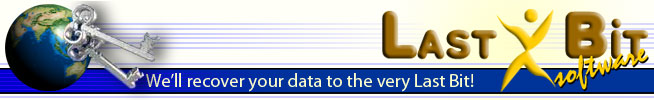What is the tagline of LastBit Software?
Provide a detailed answer to the question, using the image to inform your response.

The tagline is written beneath the company name on the banner, emphasizing their commitment to thoroughness in retrieving lost or forgotten passwords, which is 'We’ll recover your data to the very Last Bit!'.